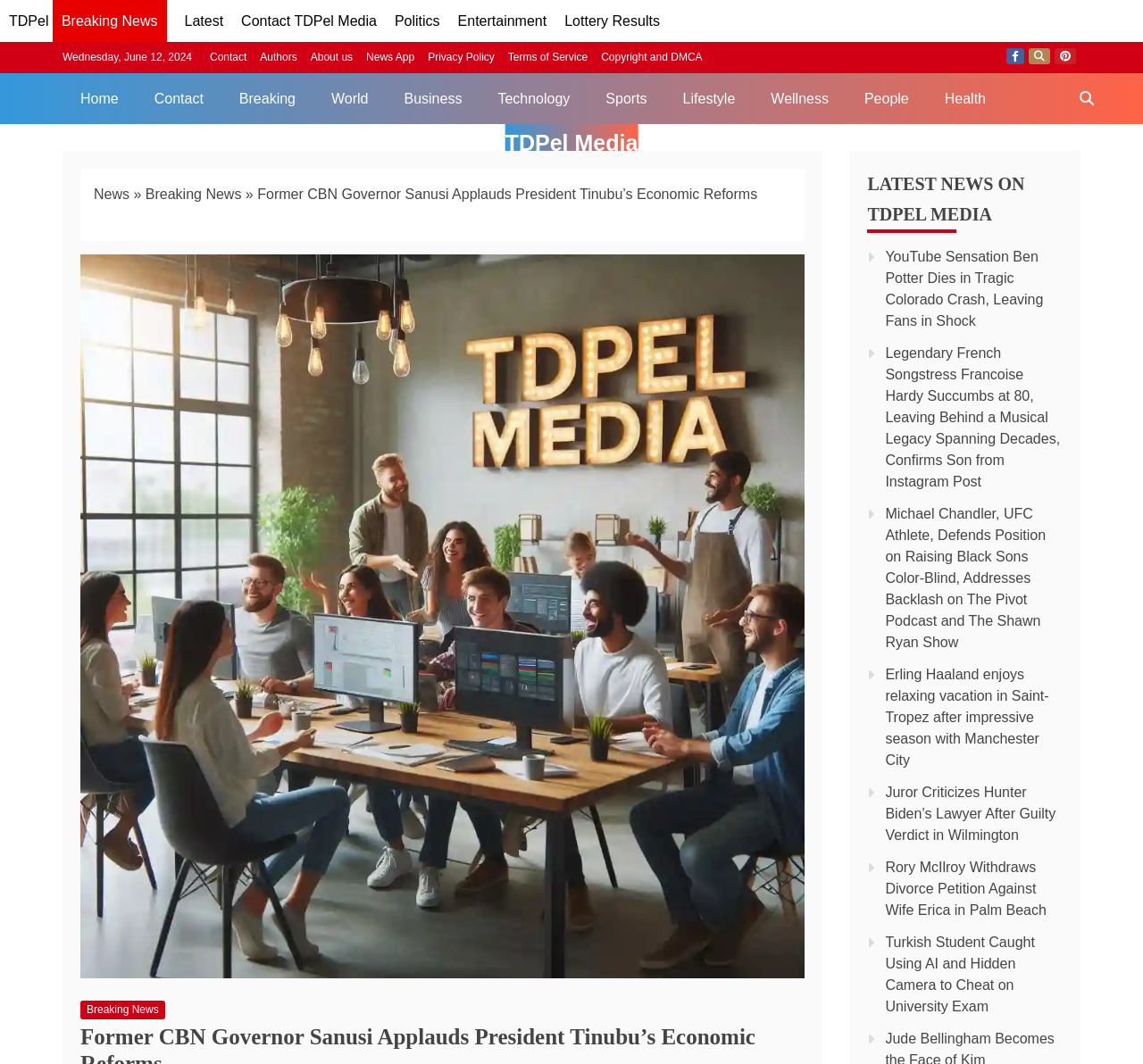Provide the bounding box for the UI element matching this description: "Copyright and DMCA".

[0.526, 0.048, 0.615, 0.06]